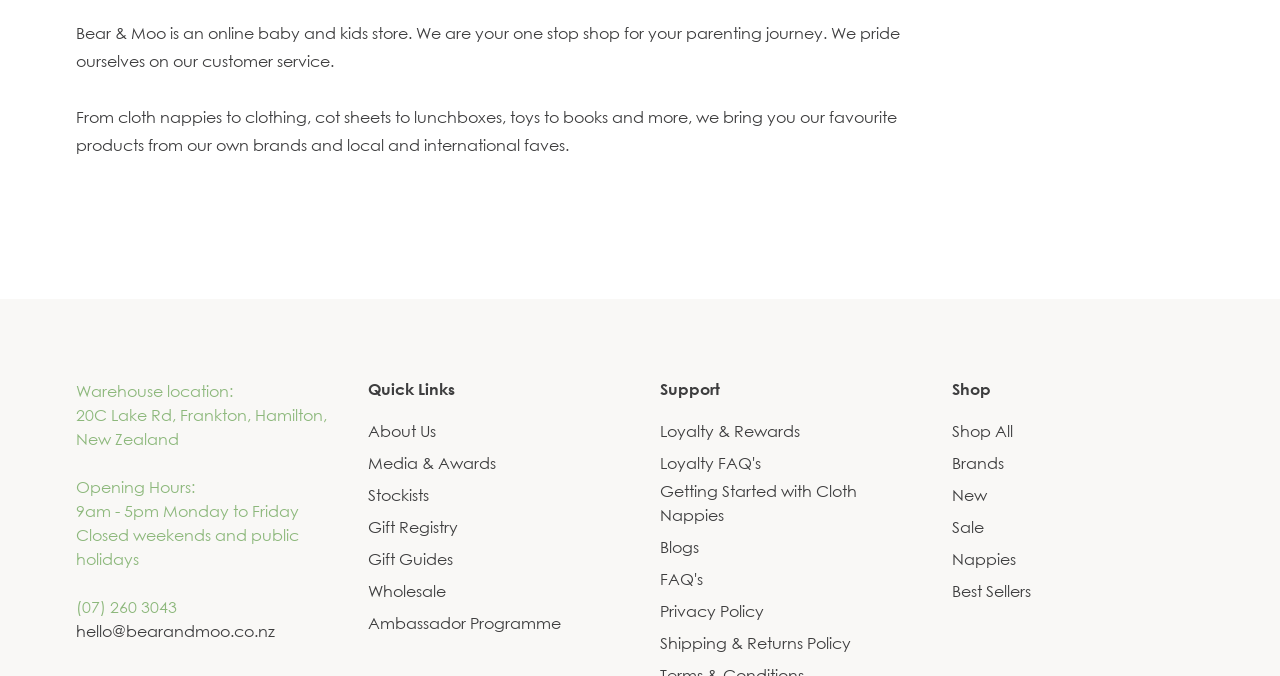Utilize the details in the image to thoroughly answer the following question: What categories can you shop from in Bear & Moo?

The categories are mentioned in the links under the 'Shop' heading, which include 'Shop All', 'Brands', 'New', 'Sale', 'Nappies', and 'Best Sellers'.